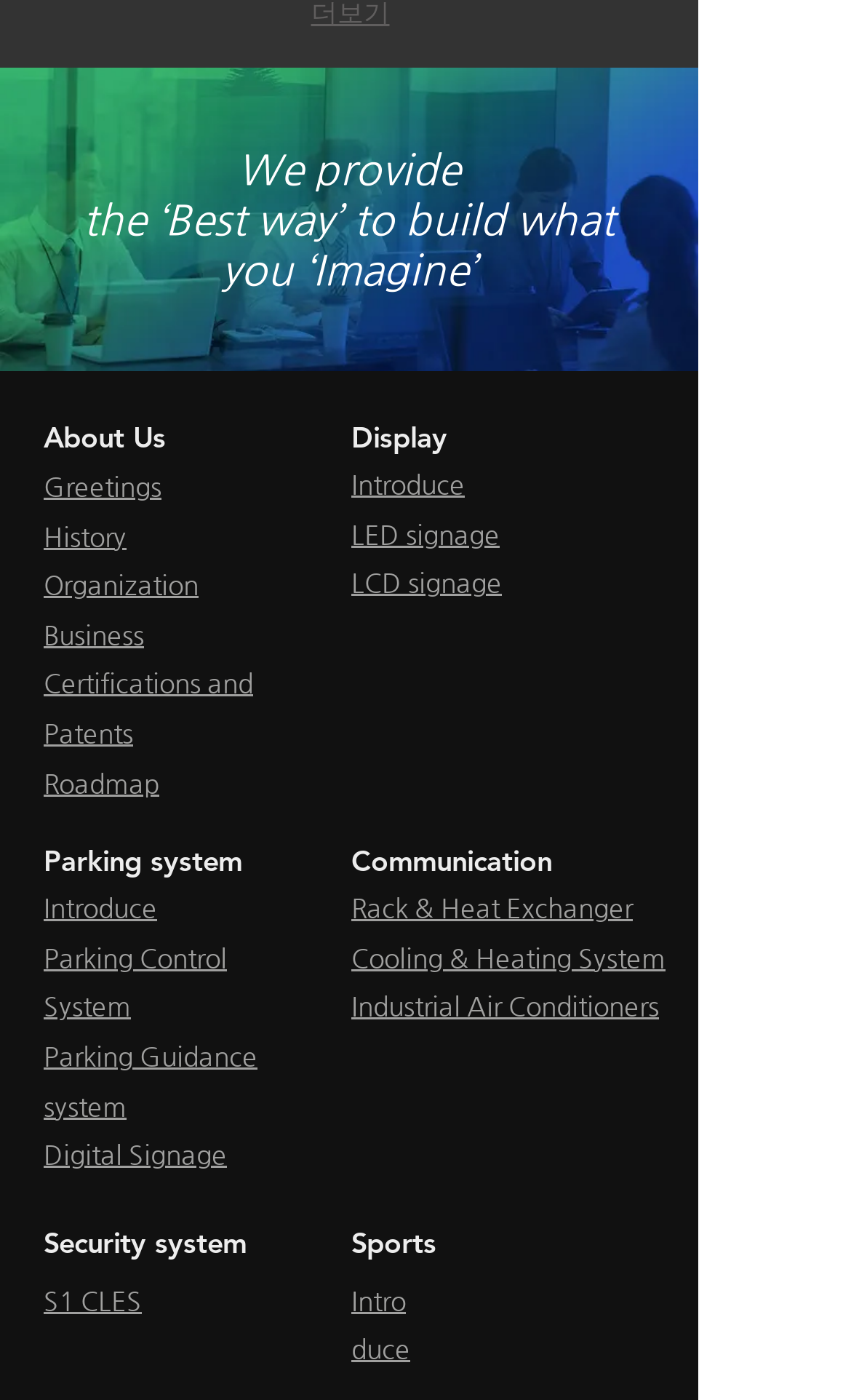Can you specify the bounding box coordinates of the area that needs to be clicked to fulfill the following instruction: "go to November 2023"?

None